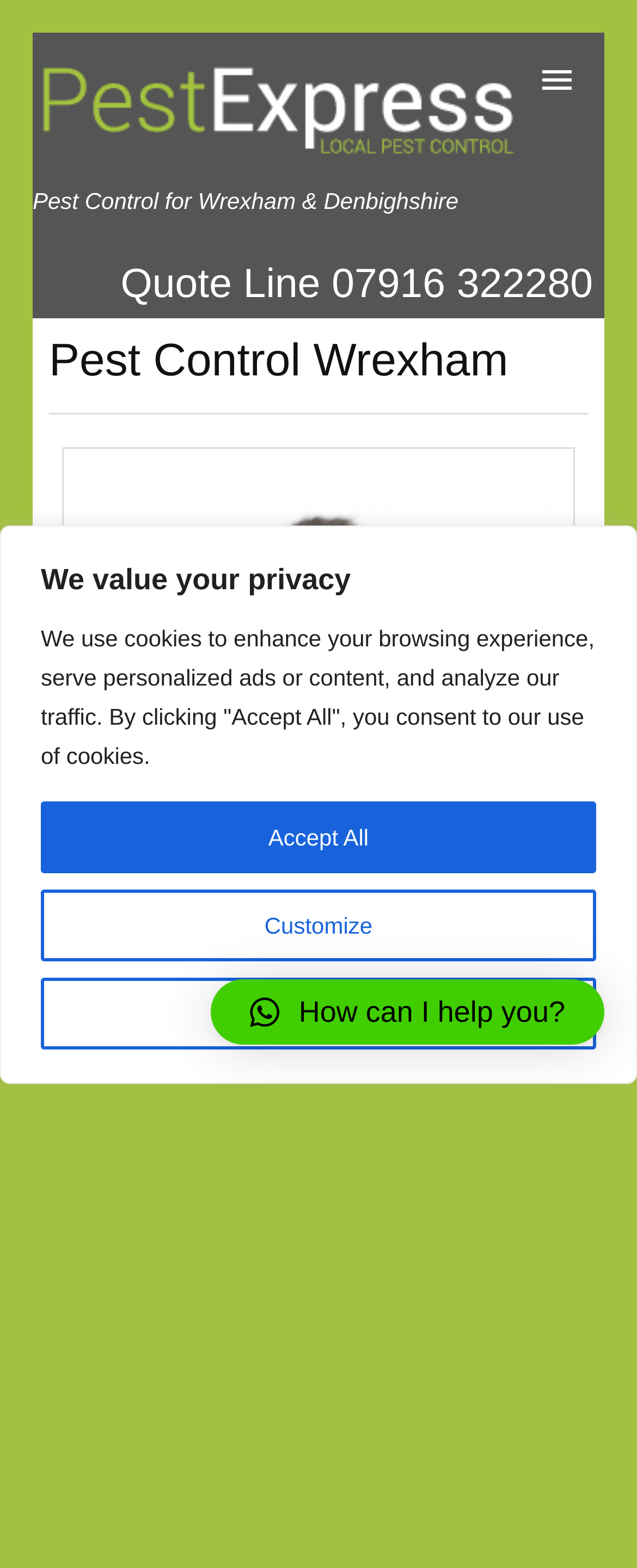What is the overall rating of Pest Control Wrexham?
Kindly offer a comprehensive and detailed response to the question.

I found the overall rating by looking at the static text '★★★★★' which is located below the heading 'Pest Control Wrexham' and next to the text 'Overall rating:'.